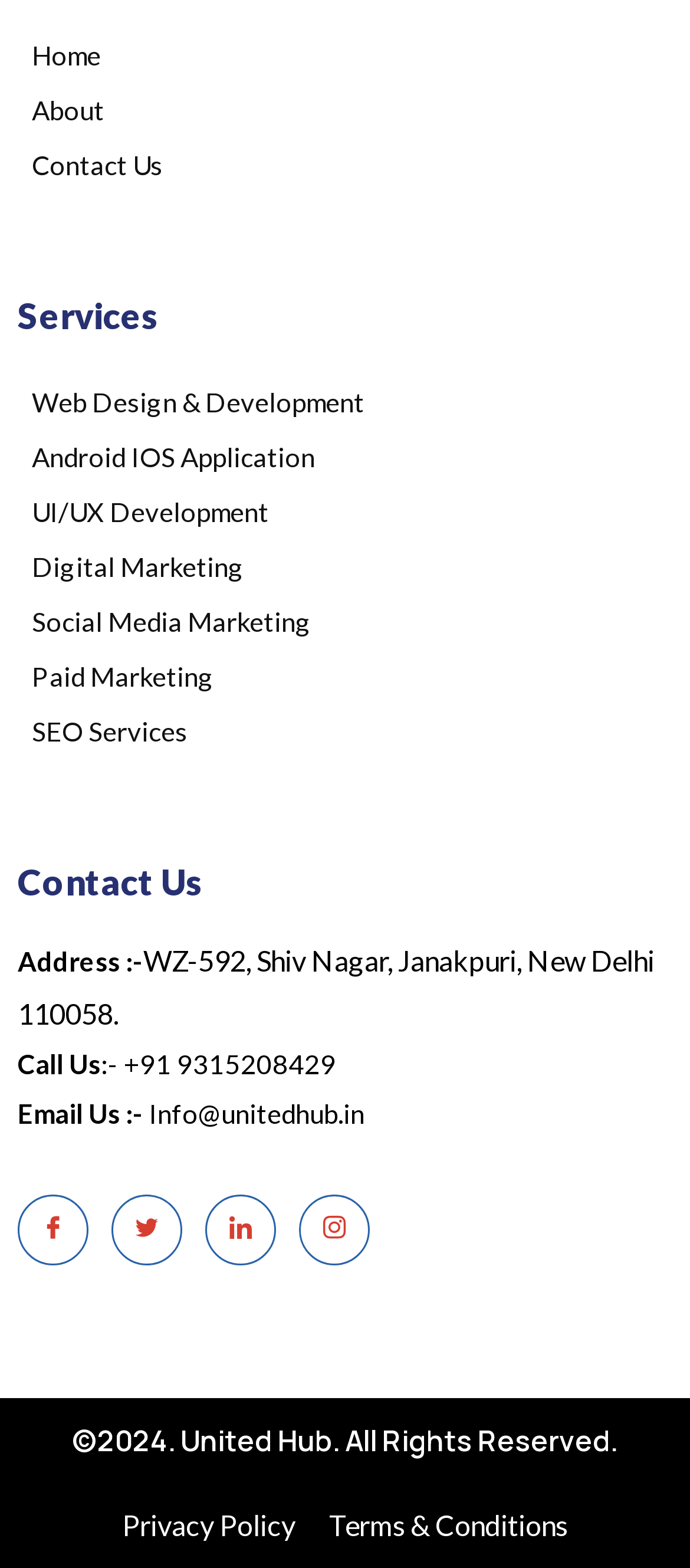Please find the bounding box coordinates of the section that needs to be clicked to achieve this instruction: "contact united hub through email".

[0.215, 0.699, 0.528, 0.72]